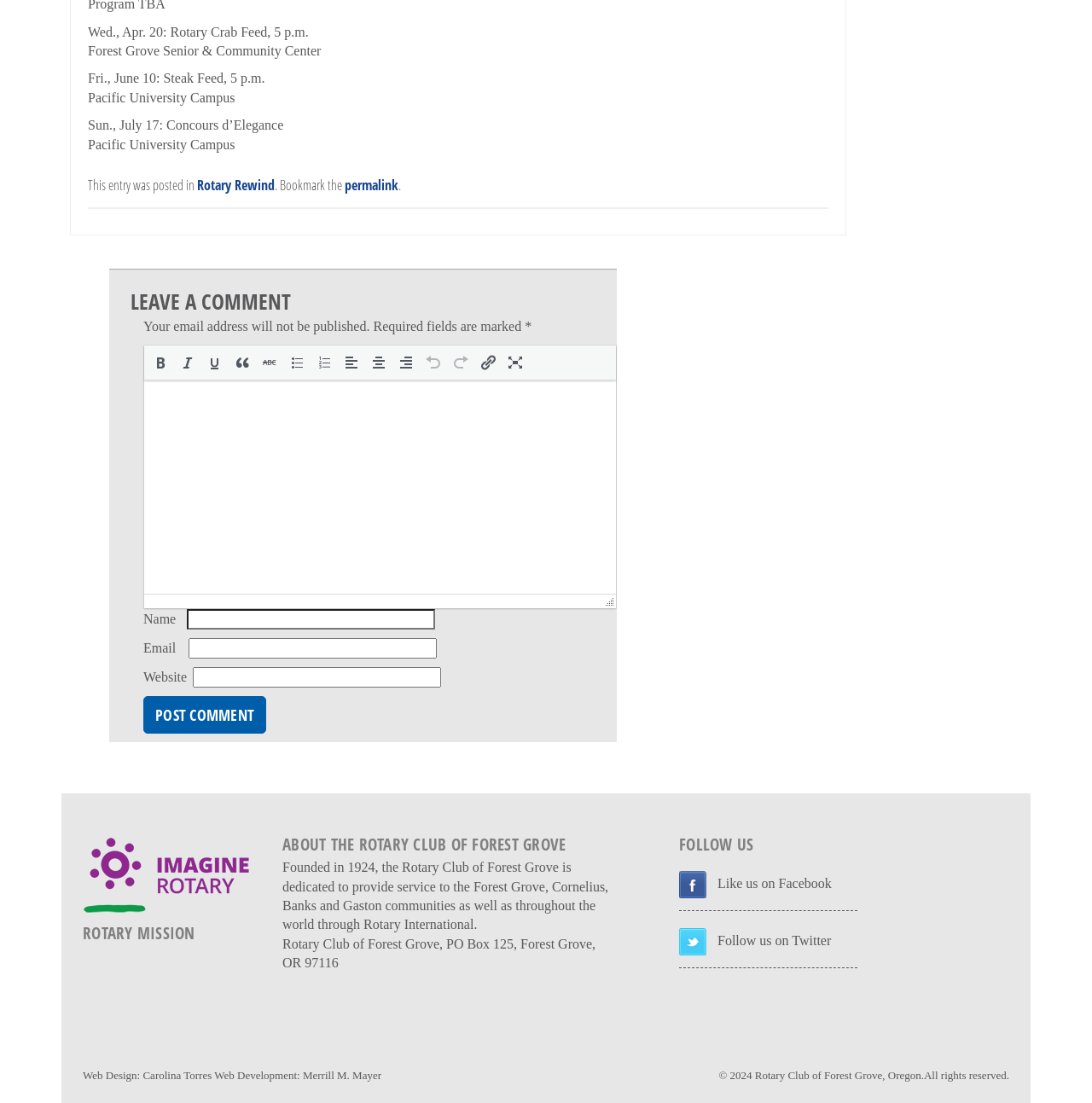Please study the image and answer the question comprehensively:
What is the name of the community center mentioned?

I found this answer by looking at the StaticText element with the text 'Forest Grove Senior & Community Center' which is located at coordinates [0.08, 0.039, 0.294, 0.053]. This text is likely referring to a community center mentioned in the webpage.